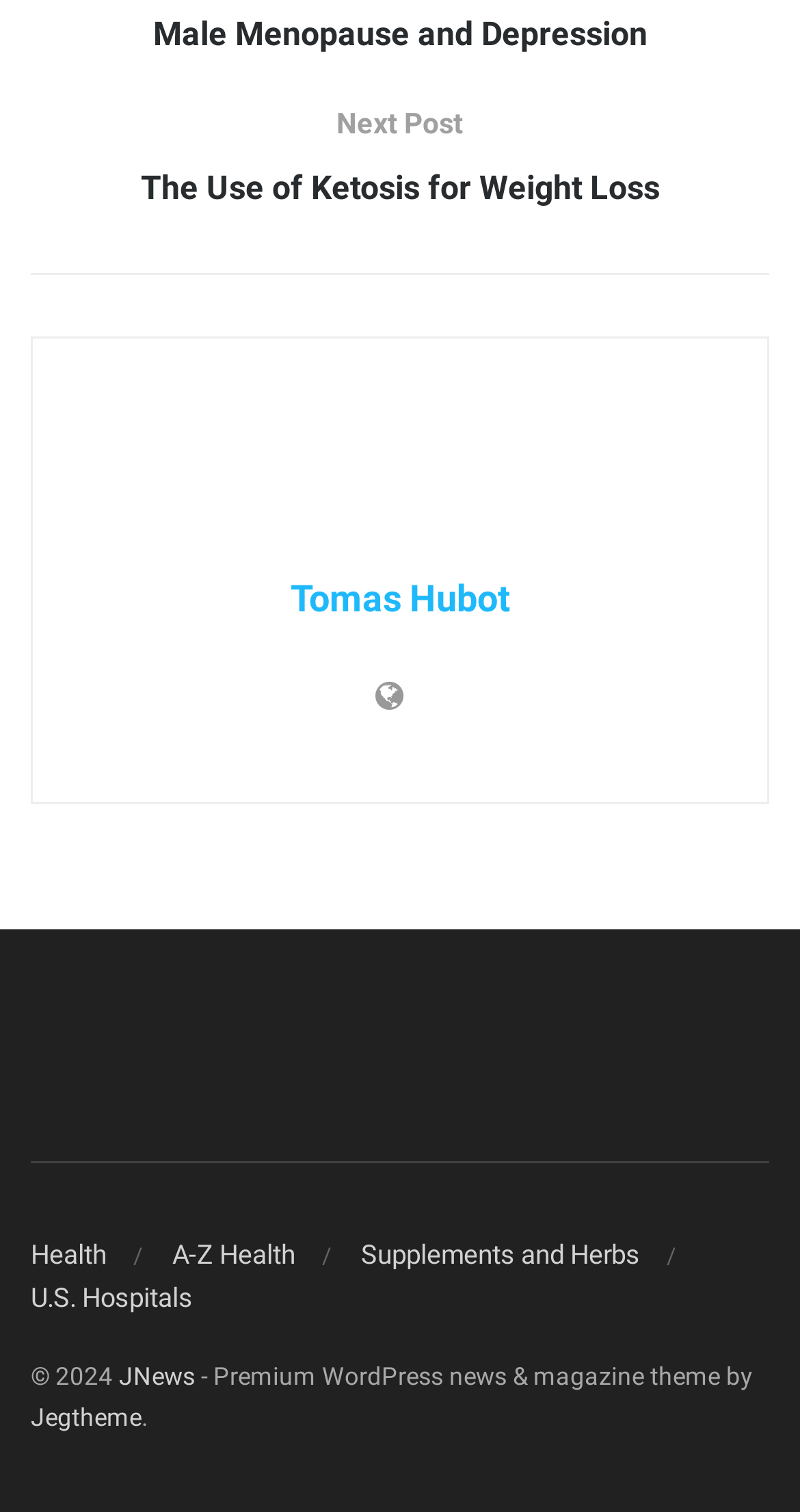Extract the bounding box coordinates for the described element: "A-Z Health". The coordinates should be represented as four float numbers between 0 and 1: [left, top, right, bottom].

[0.215, 0.82, 0.369, 0.84]